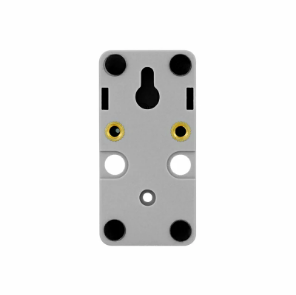Offer a detailed narrative of the scene shown in the image.

The image displays a rectangular electronic component, likely a CAN transceiver type module, showcasing a sleek gray plastic exterior. The surface features multiple openings for connectors and mounting: two round openings at the bottom, each bordered by black rubber grommets for enhanced durability and stability. Above these, there are two additional circular openings, also featuring brass connectors, which are typically used for electrical connections. The central slot serves as a keying mechanism, ensuring proper orientation when installed. This component is likely used in various industrial or automotive applications, facilitating communication between devices within a Controller Area Network (CAN) system.